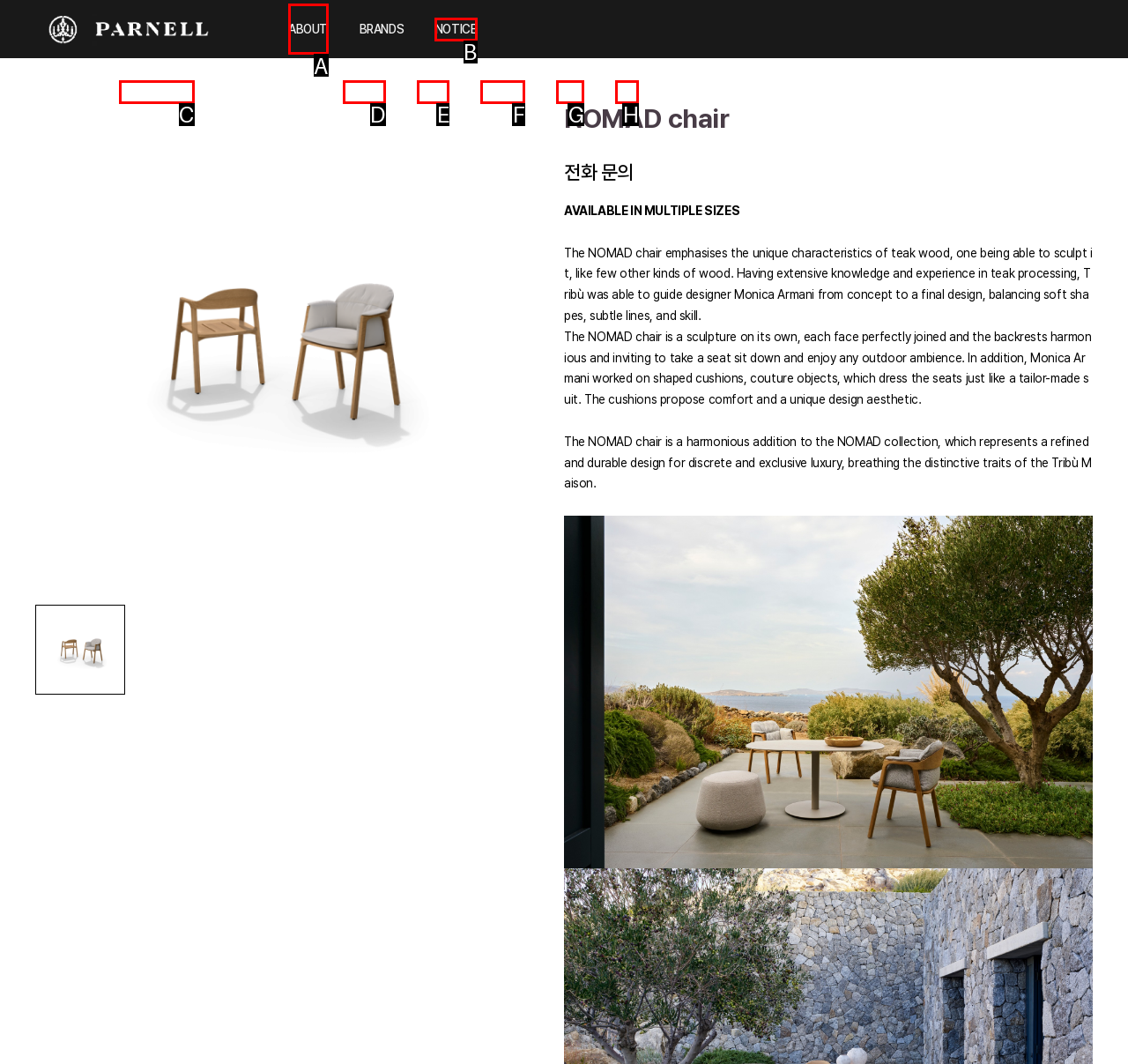Determine which HTML element to click to execute the following task: Click the ABOUT link Answer with the letter of the selected option.

A